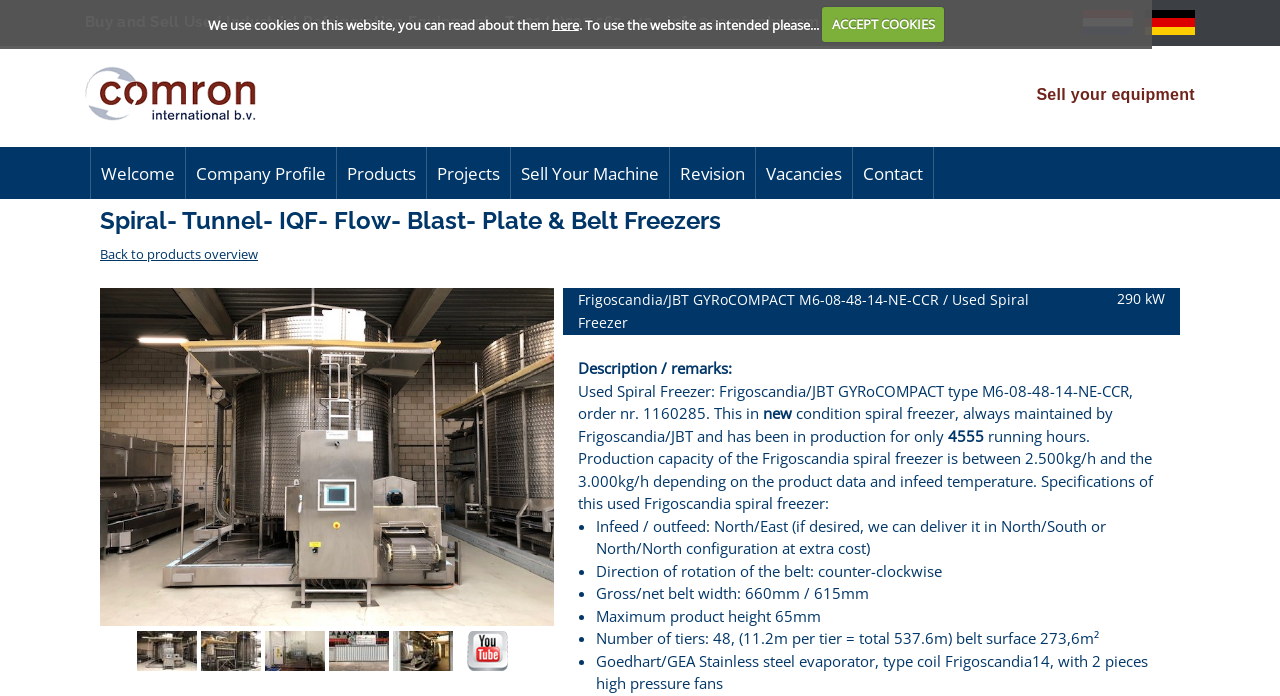Using the provided element description, identify the bounding box coordinates as (top-left x, top-left y, bottom-right x, bottom-right y). Ensure all values are between 0 and 1. Description: Products

[0.263, 0.21, 0.333, 0.285]